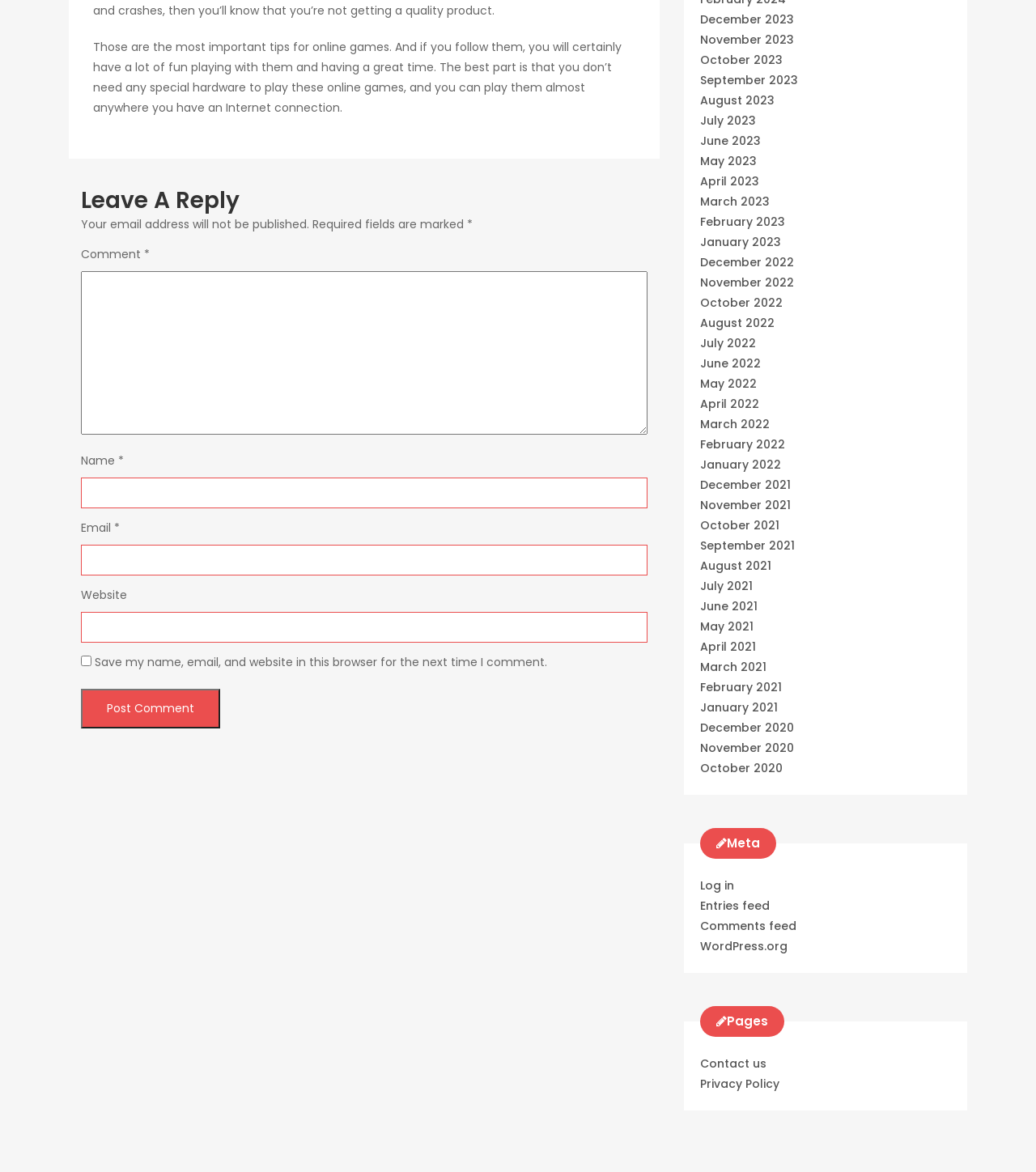Highlight the bounding box of the UI element that corresponds to this description: "WordPress.org".

[0.676, 0.8, 0.76, 0.814]